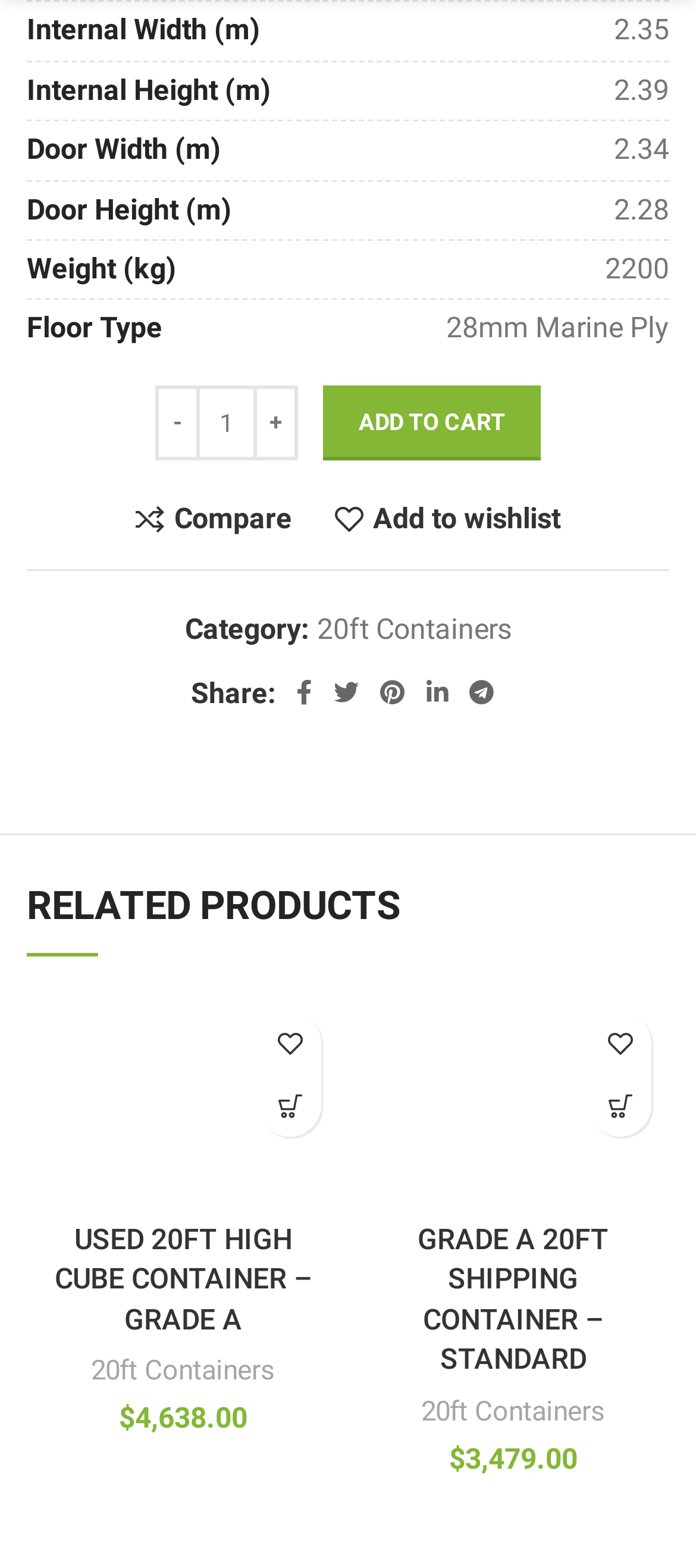Determine the bounding box coordinates of the clickable element necessary to fulfill the instruction: "Compare 20FT USED SHIPPING CONTAINER". Provide the coordinates as four float numbers within the 0 to 1 range, i.e., [left, top, right, bottom].

[0.195, 0.322, 0.419, 0.34]